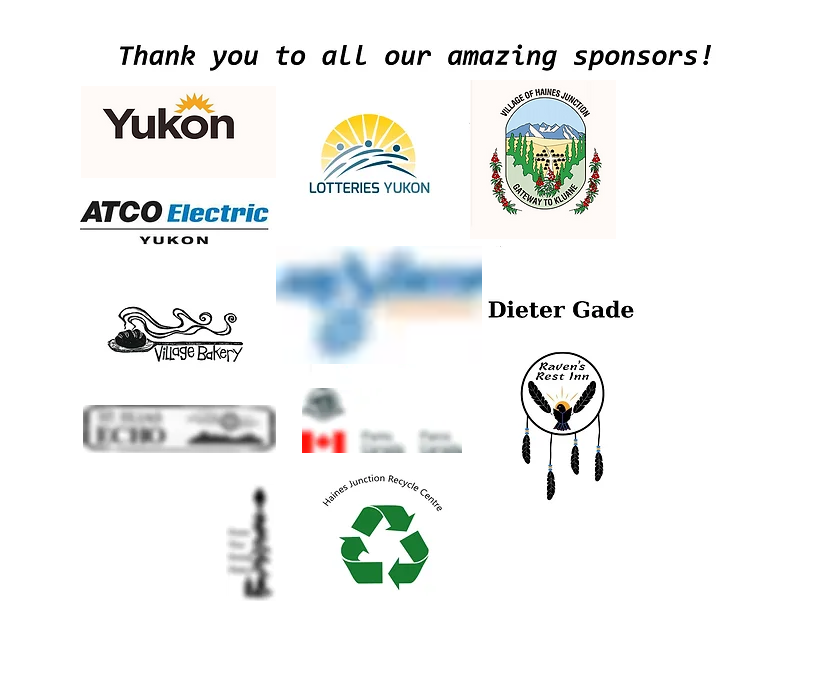Detail every visible element in the image extensively.

The image expresses heartfelt gratitude to a diverse group of sponsors, prominently featuring logos and names in a visually appealing layout. At the top, the phrase "Thank you to all our amazing sponsors!" is presented in a bold, welcoming font, setting a positive tone for the acknowledgment. 

Among the displayed logos are prominent organizations like Yukon, ATCO Electric, and Lotteries Yukon, symbolizing support from both governmental and local entities. Community businesses, such as Village Bakery and Raven's Rest Inn, emphasize local engagement and dedication. Additionally, the image includes a recognizable green recycling logo from Haines Junction Recycle Centre, highlighting the commitment to sustainability within the sponsor community.

Each logo is thoughtfully arranged to create a sense of collaboration and appreciation among the sponsors, contributing to the overall theme of community support and partnership.